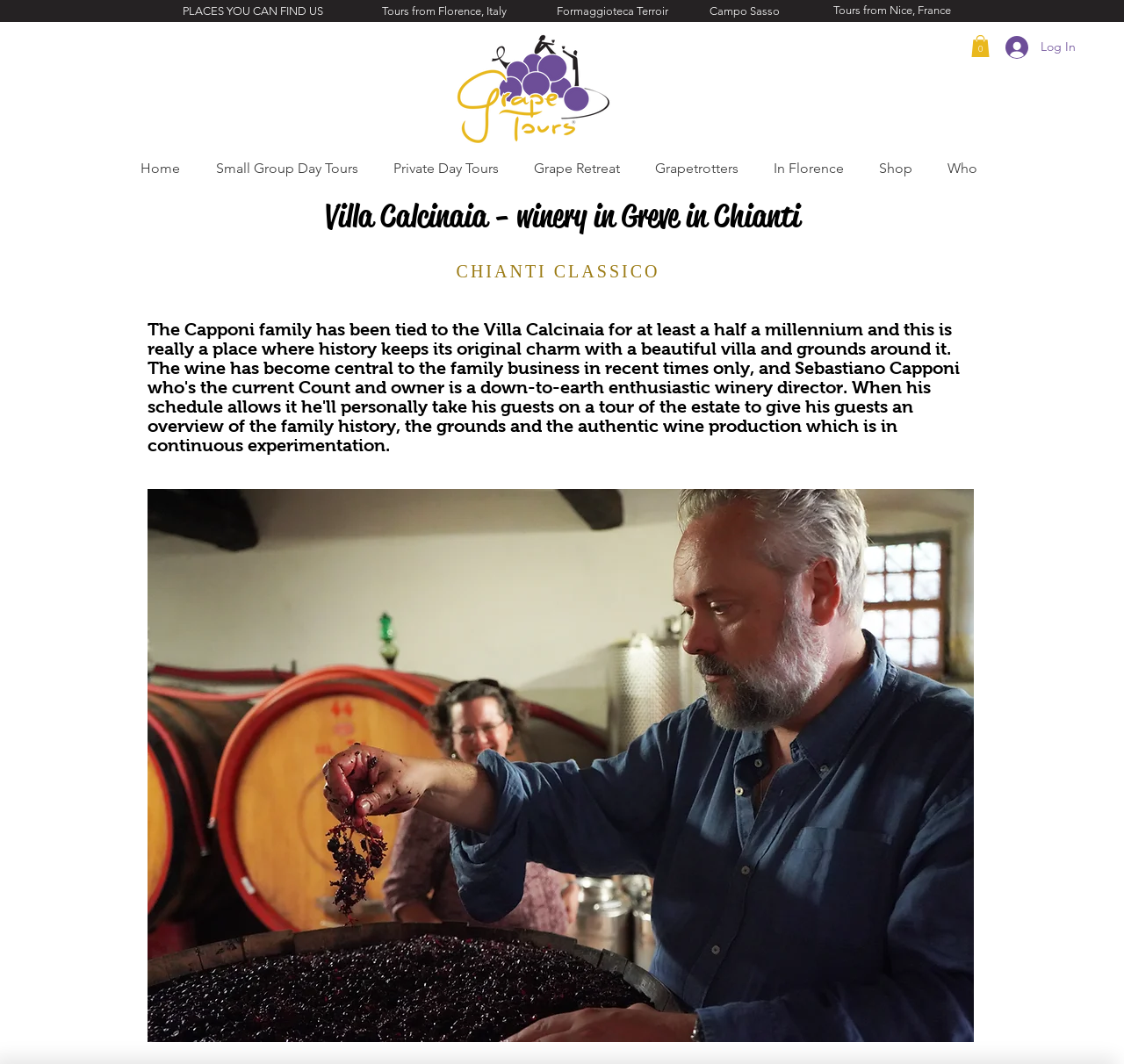How many images are there?
Answer the question with a single word or phrase derived from the image.

3